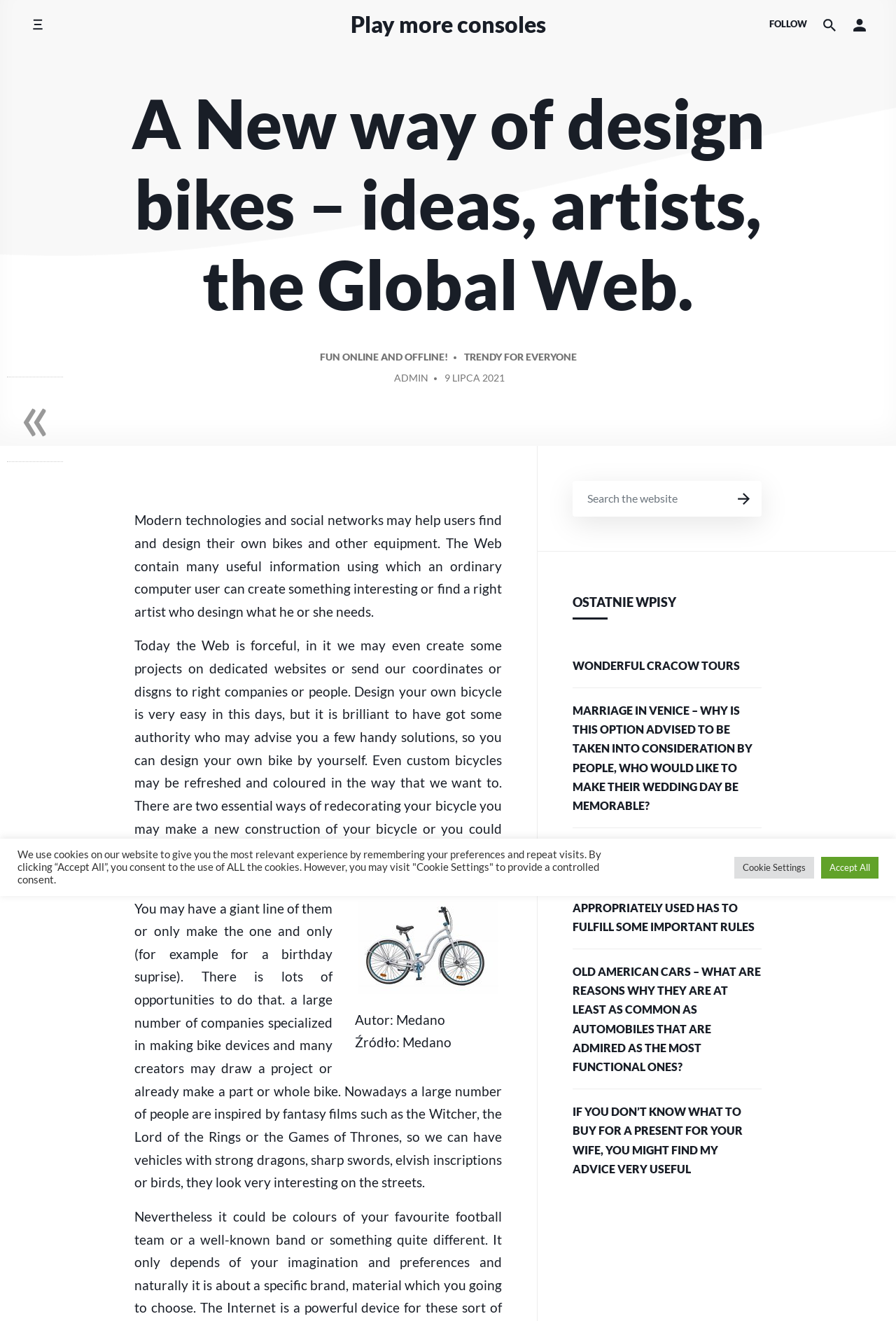What is the main topic of this webpage?
Please give a detailed answer to the question using the information shown in the image.

Based on the content of the webpage, it appears that the main topic is about designing bicycles, as there are multiple paragraphs discussing how modern technologies and social networks can help people find and design their own bicycles and other equipment.